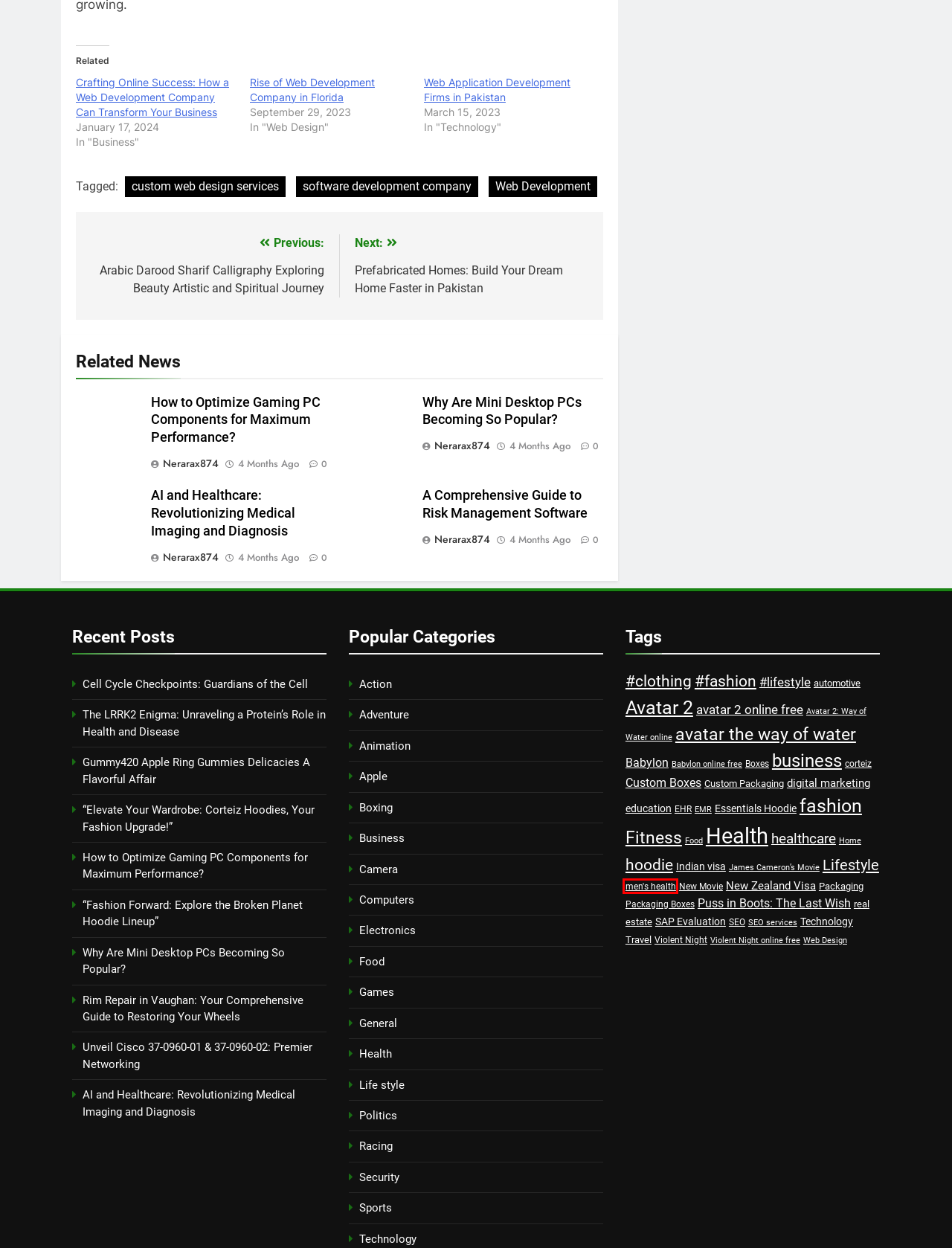You are given a screenshot of a webpage with a red rectangle bounding box around an element. Choose the best webpage description that matches the page after clicking the element in the bounding box. Here are the candidates:
A. automotive Archives - Pro Business Feed
B. SAP Evaluation Archives - Pro Business Feed
C. Lifestyle Archives - Pro Business Feed
D. Avatar 2 Archives - Pro Business Feed
E. Web Application Development Firms in Pakistan - Pro Business Feed
F. Prefabricated Homes: Build Your Dream Home Faster in Pakistan - Pro Business Feed
G. Violent Night online free Archives - Pro Business Feed
H. men's health Archives - Pro Business Feed

H